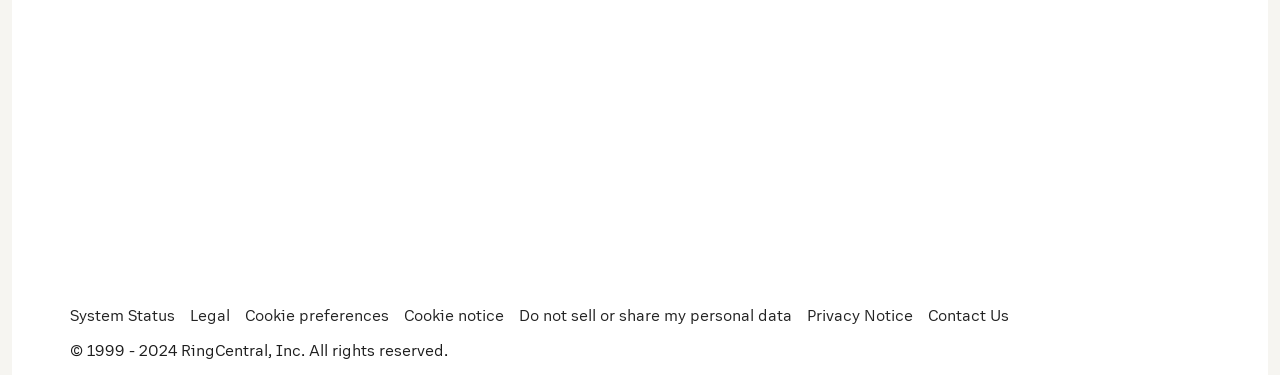How many links are there at the bottom of the webpage? Based on the image, give a response in one word or a short phrase.

7